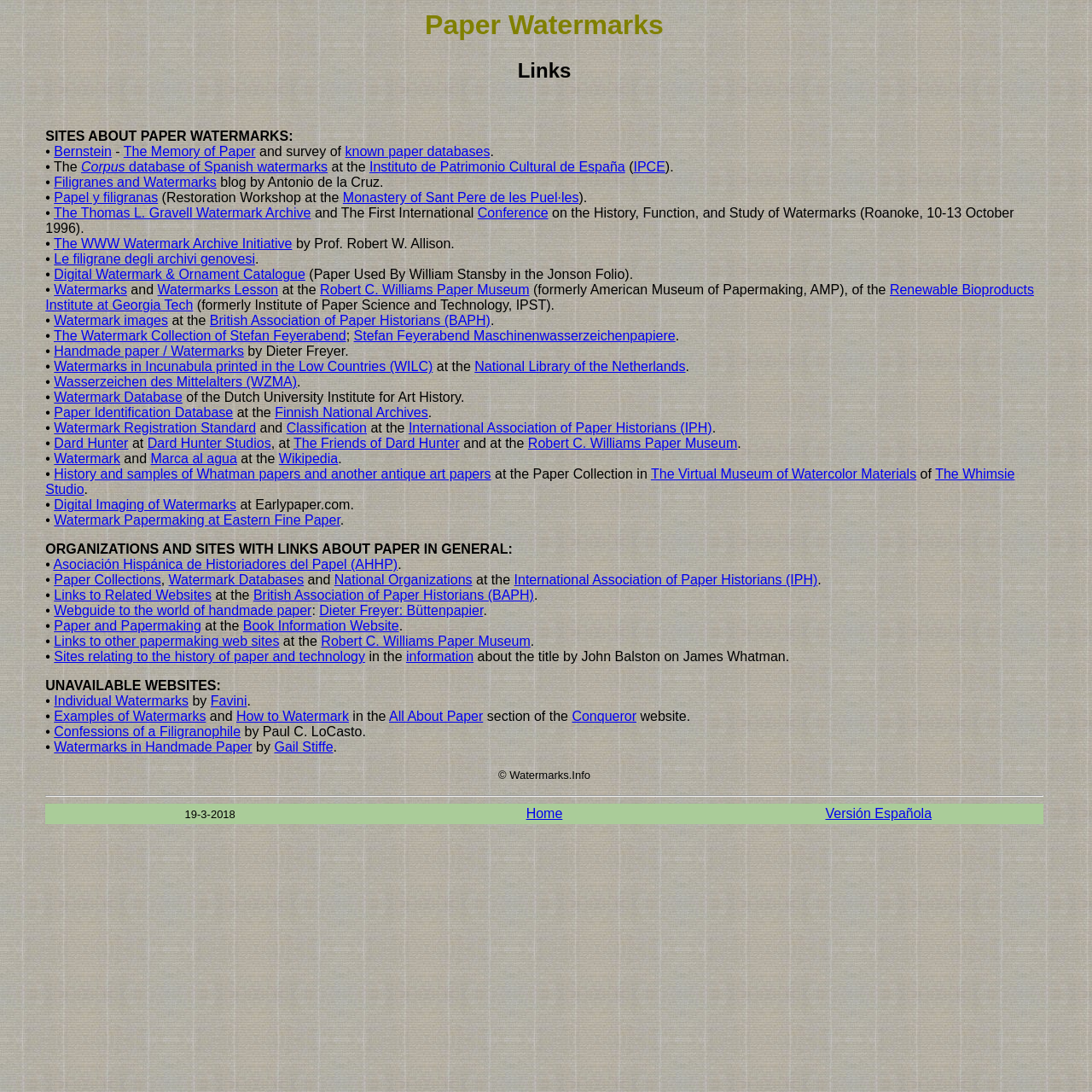How many links are provided on the webpage?
Please give a detailed and elaborate answer to the question.

The webpage provides 24 links to various resources related to paper watermarks, which are listed under the 'Links' section.